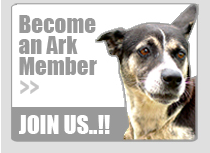What is the mission of The Ark Barbados?
Please analyze the image and answer the question with as much detail as possible.

The overall design of the image aims to capture attention and promote kindness towards animals in need, furthering the mission of The Ark Barbados, which is to support animal welfare.